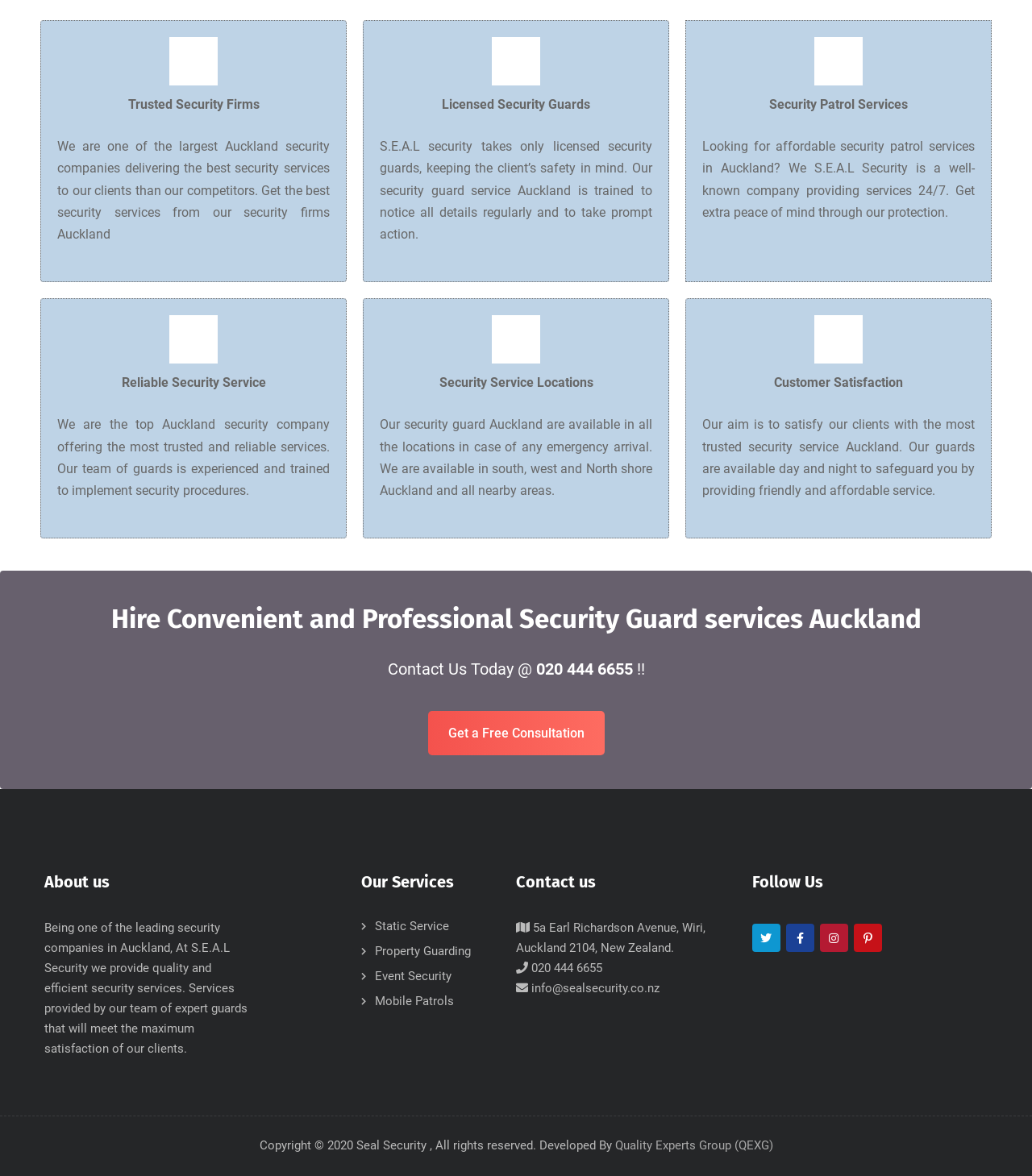Predict the bounding box of the UI element based on the description: "Property Guarding". The coordinates should be four float numbers between 0 and 1, formatted as [left, top, right, bottom].

[0.363, 0.802, 0.456, 0.815]